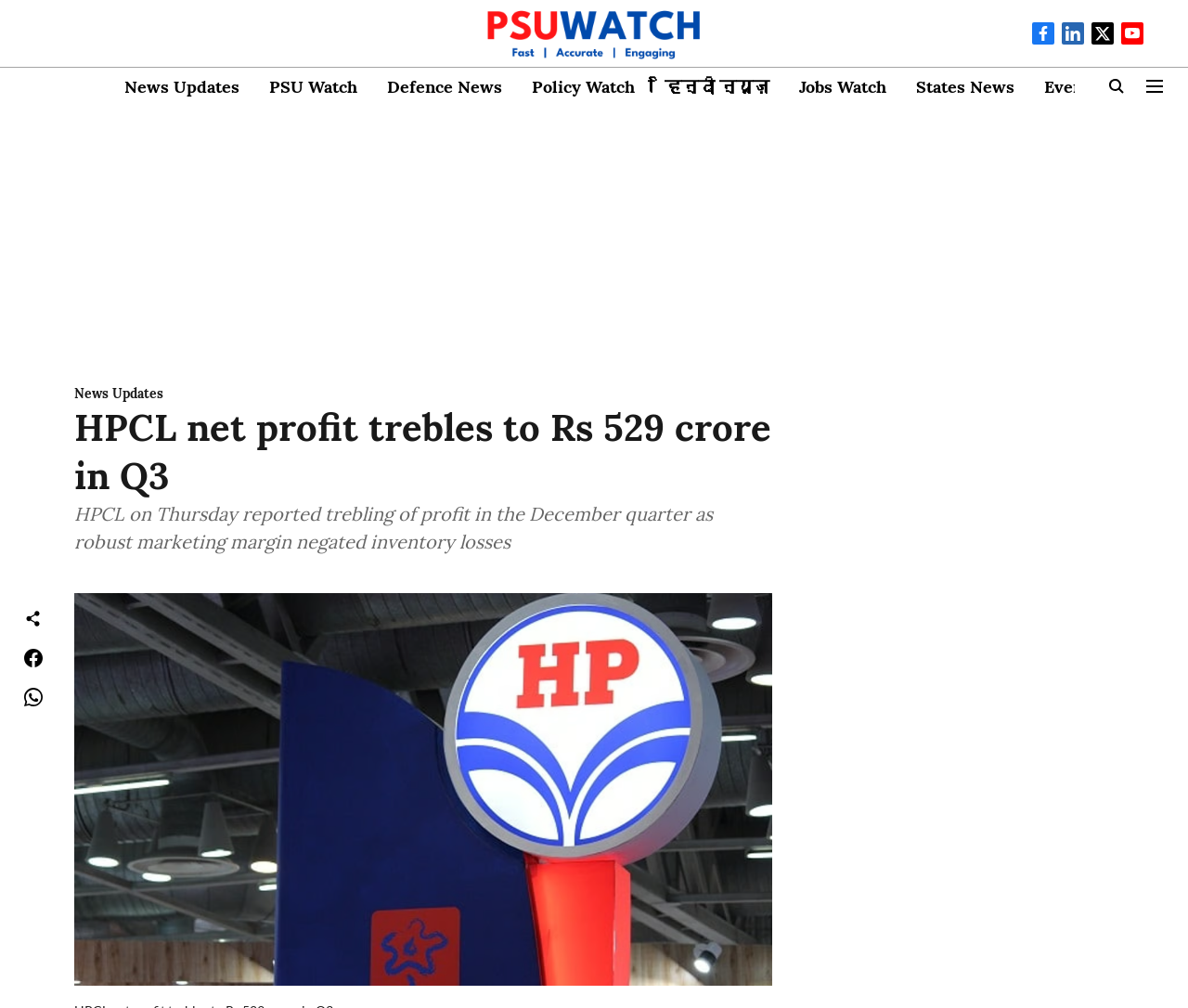Please reply to the following question using a single word or phrase: 
What is the amount of profit mentioned in the article?

Rs 529 crore